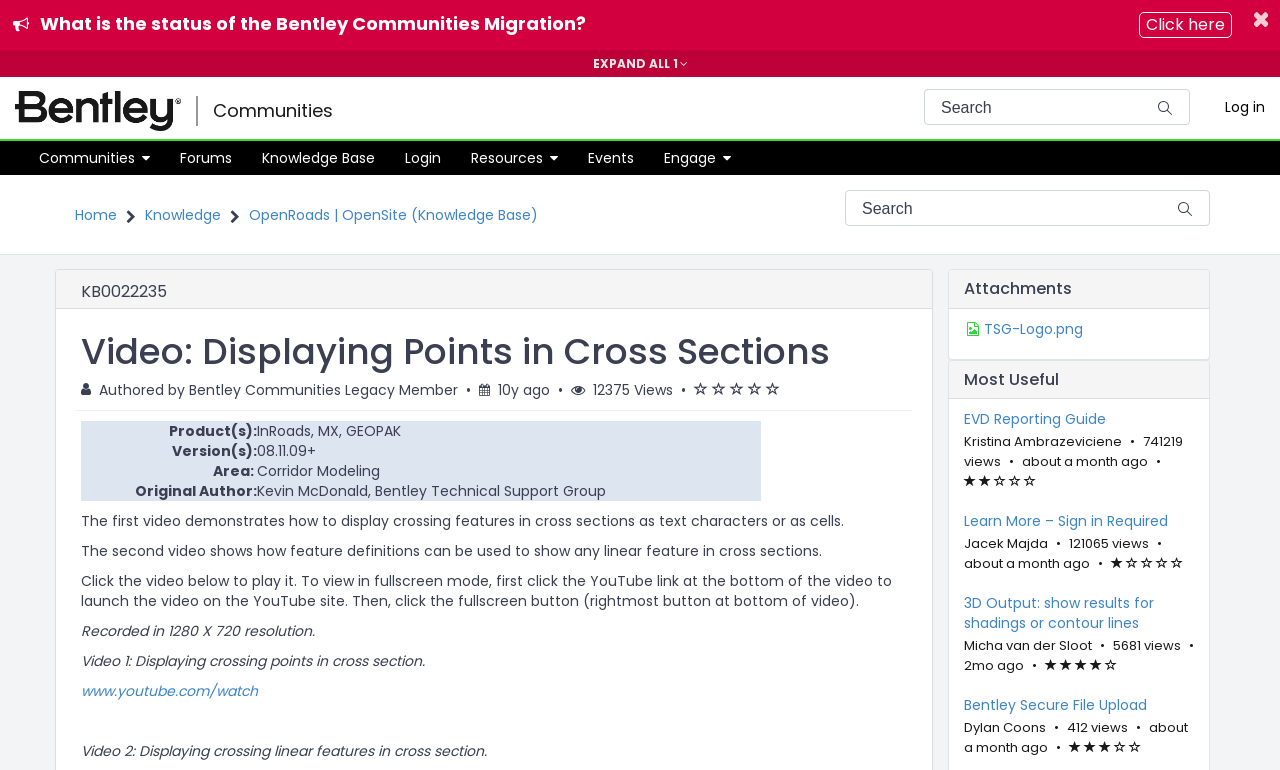Detail the various sections and features present on the webpage.

The webpage is a knowledge base article titled "Video: Displaying Points in Cross Sections" from OpenRoads | OpenSite. At the top, there is a notification area with a button to dismiss an announcement about the Bentley Communities Migration. Below this, there is a navigation menu with links to the homepage, communities, and login.

The main content area is divided into two sections. On the left, there is a search bar and a menu with links to various sections, including communities, forums, knowledge base, and resources. On the right, there is a heading that displays the title of the article, followed by metadata information, including the author, update date, and view count.

The article content is divided into sections, including a video description, article metadata, and attachments. The video description section has three paragraphs of text explaining the content of the video. Below this, there is a link to a YouTube video and a note about the video resolution.

The attachments section has a single link to download a file named TSG-Logo.png. The most useful articles section displays a list of four related articles, each with a link, title, and metadata information, including the update date and time.

Throughout the page, there are various buttons and links, including a search button, a toggle navigation button, and links to login, communities, and resources. The page also has a menubar at the top with links to various sections, including communities, forums, knowledge base, and resources.